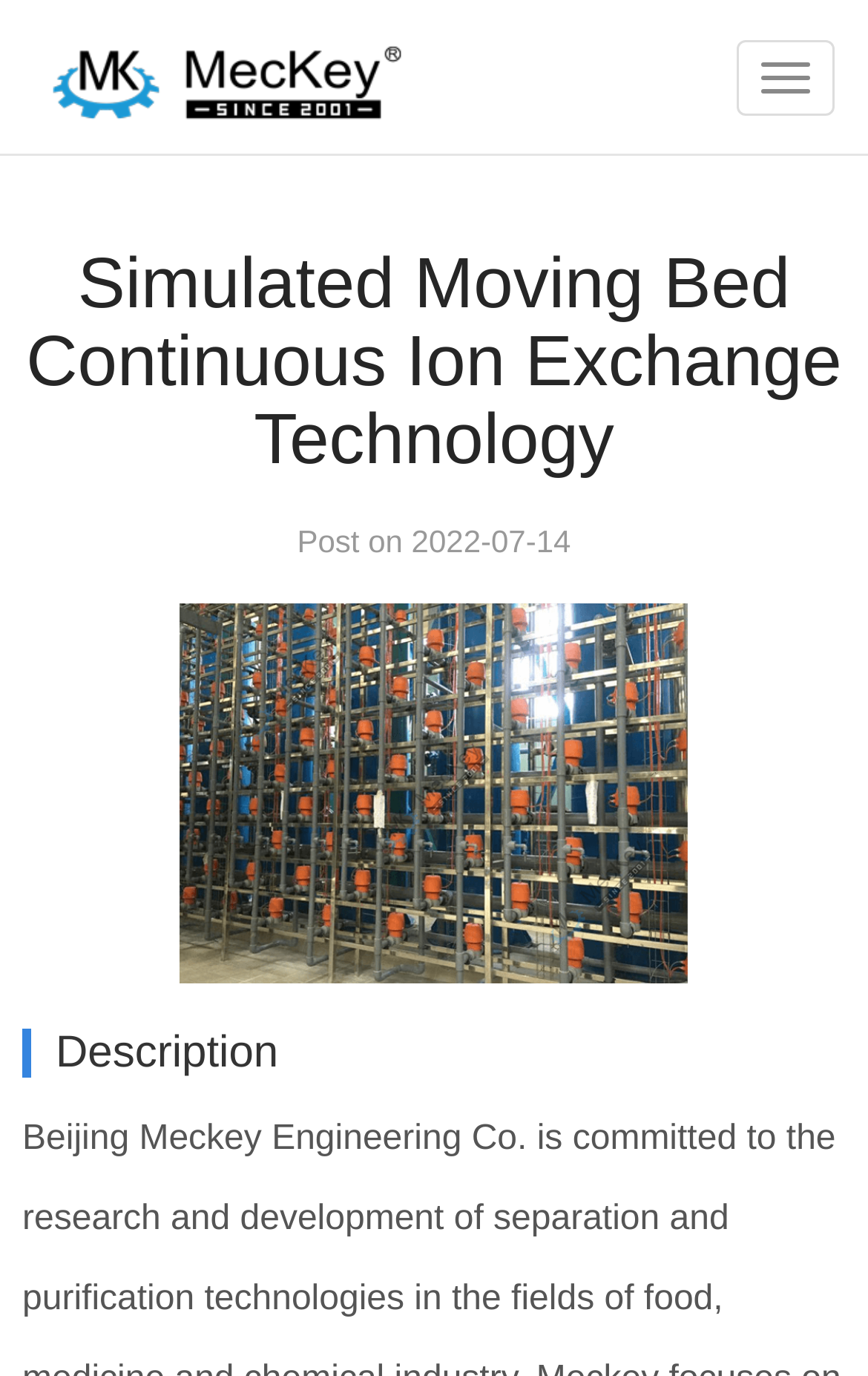Offer a detailed explanation of the webpage layout and contents.

The webpage is about Simulated Moving Bed Continuous Ion Exchange Technology. At the top left corner, there is a logo of MecKey, accompanied by a link to the MecKey website. Next to the logo, there is a button to toggle navigation. 

Below the logo and navigation button, there is a heading that displays the title of the webpage, "Simulated Moving Bed Continuous Ion Exchange Technology". Underneath the title, there is a subheading that indicates the post date, "Post on 2022-07-14". 

On the right side of the title and post date, there is a back button with an arrow icon. 

Further down the page, there is a large image that takes up most of the width of the page, spanning from the left edge to about three-quarters of the way across the page. 

Finally, at the bottom of the page, there is a heading labeled "Description", which likely contains detailed information about the technology.